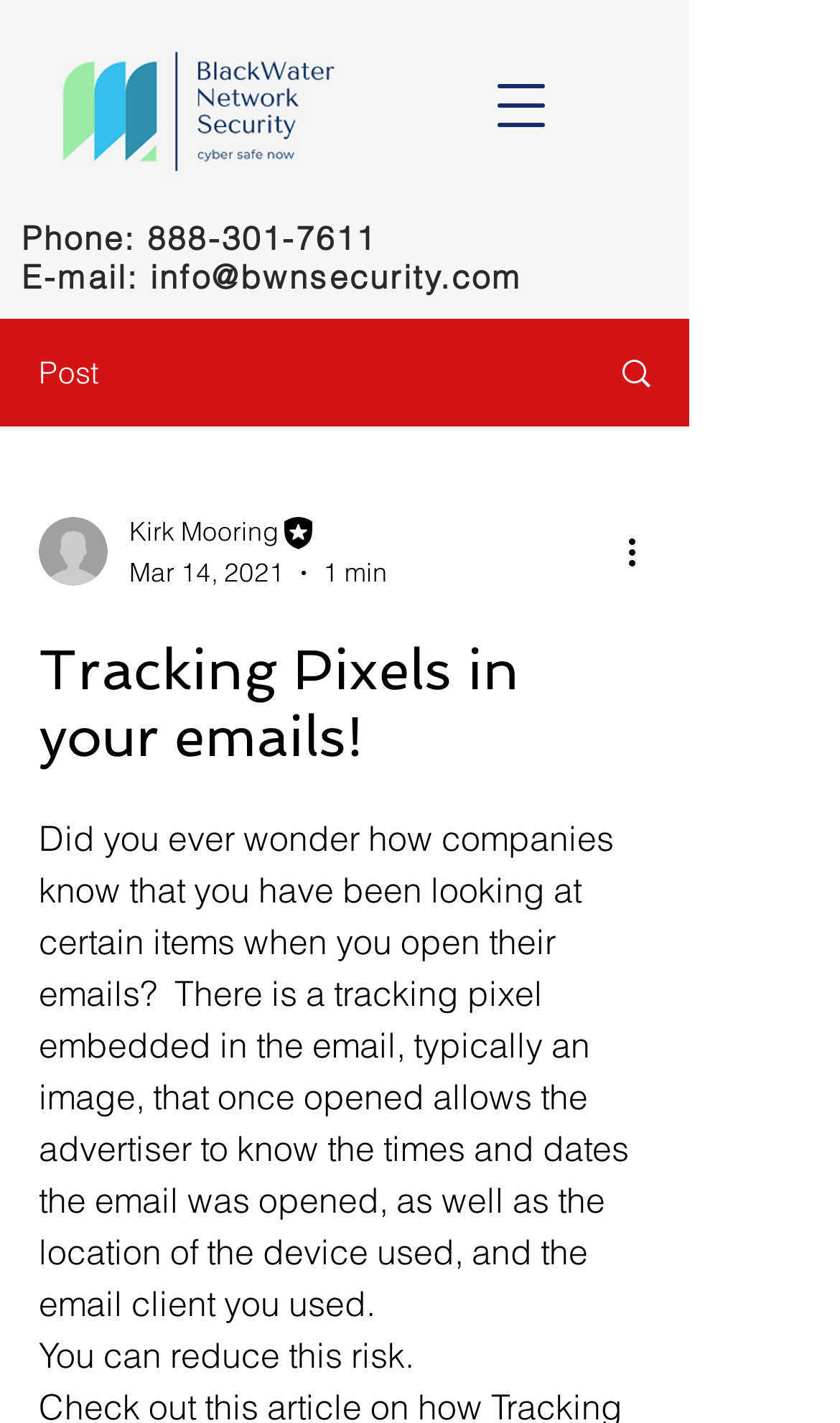Extract the bounding box coordinates for the UI element described by the text: "parent_node: Kirk Mooring". The coordinates should be in the form of [left, top, right, bottom] with values between 0 and 1.

[0.046, 0.363, 0.128, 0.412]